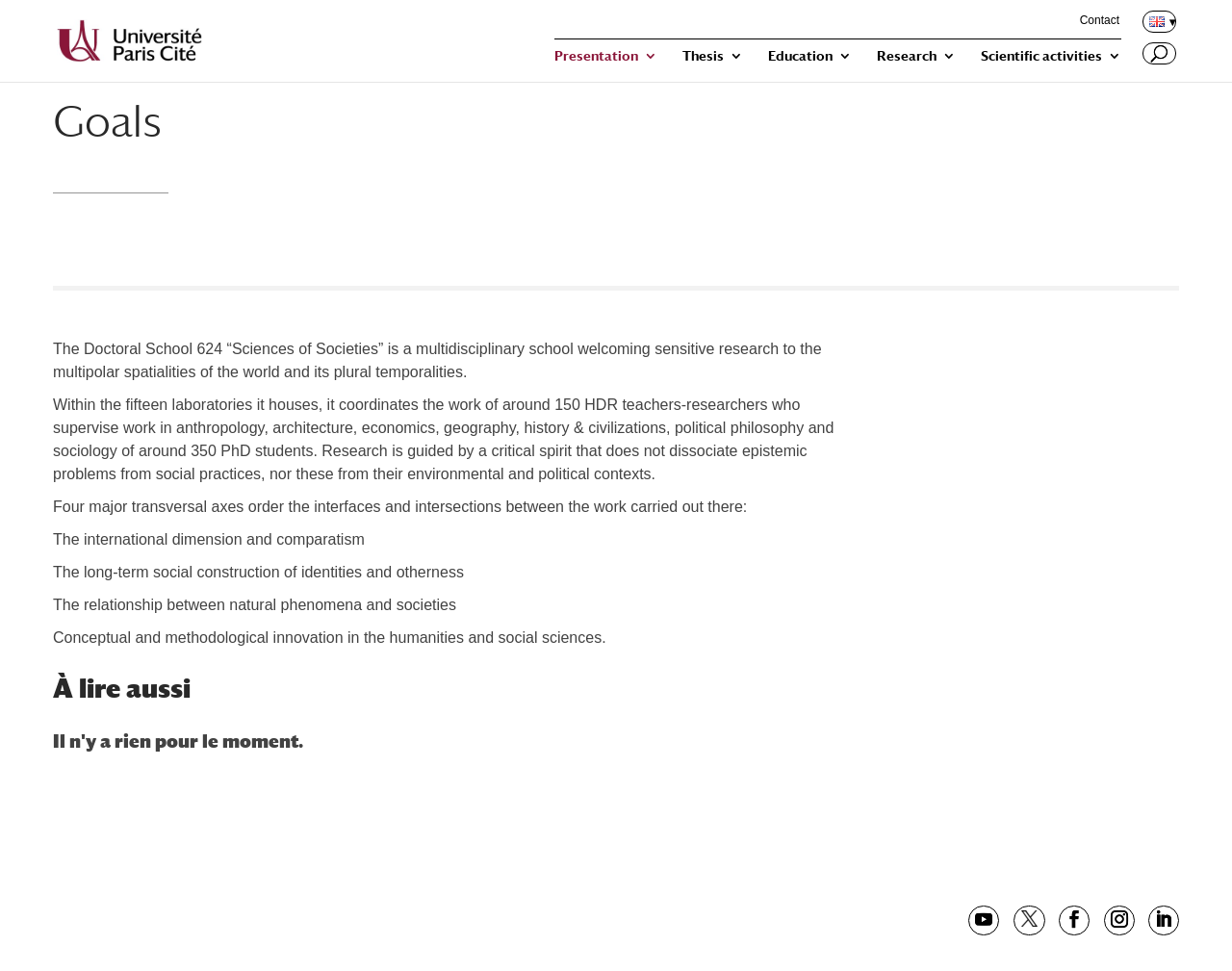Pinpoint the bounding box coordinates of the clickable element needed to complete the instruction: "Click on the 'Contact' link". The coordinates should be provided as four float numbers between 0 and 1: [left, top, right, bottom].

[0.876, 0.015, 0.909, 0.036]